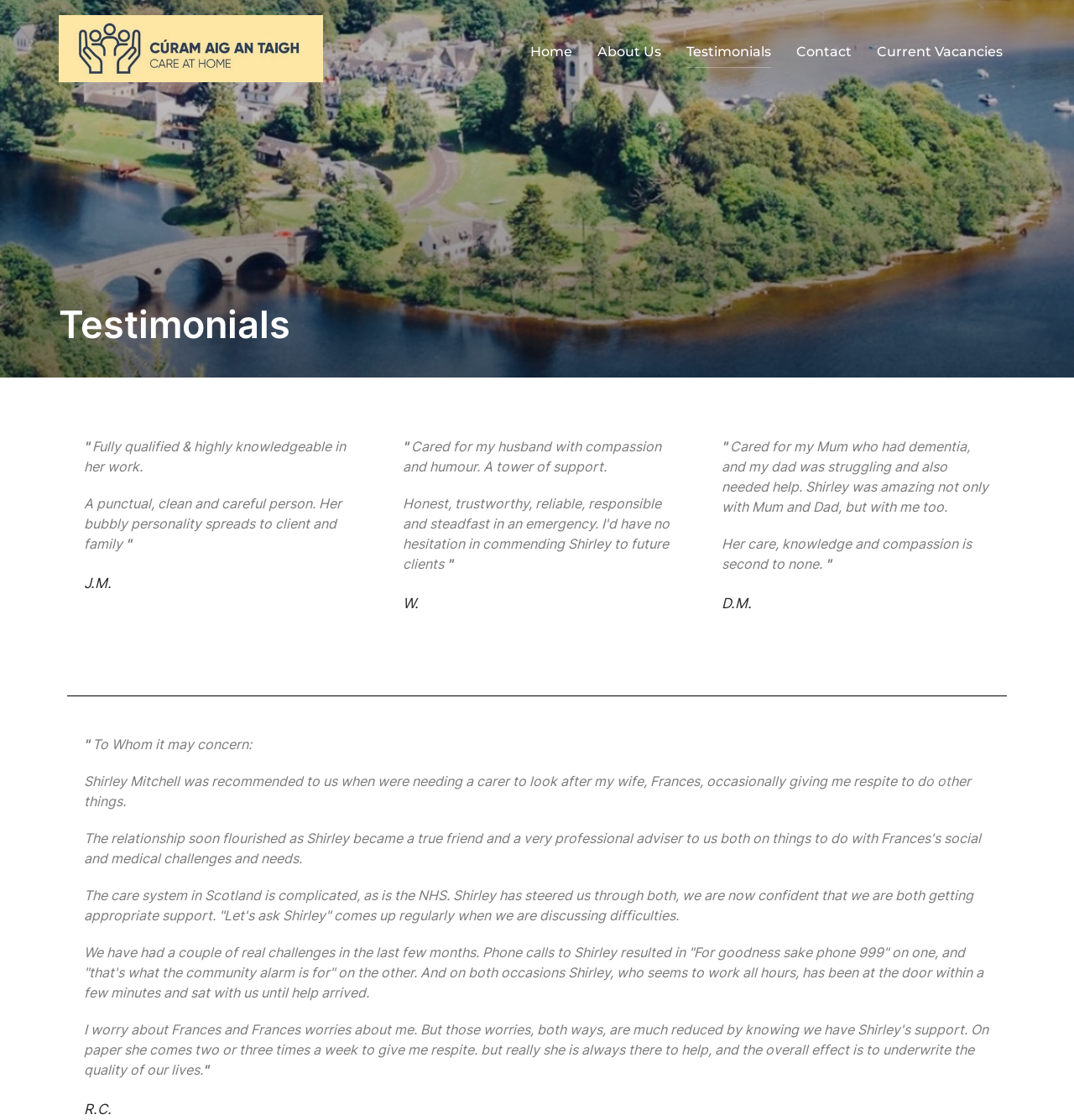Who wrote the first testimonial?
Using the information from the image, answer the question thoroughly.

The first testimonial is written by 'J.M.' which is indicated by the text 'J.M.' located at the bottom of the first testimonial, with a bounding box of [0.078, 0.513, 0.104, 0.528].